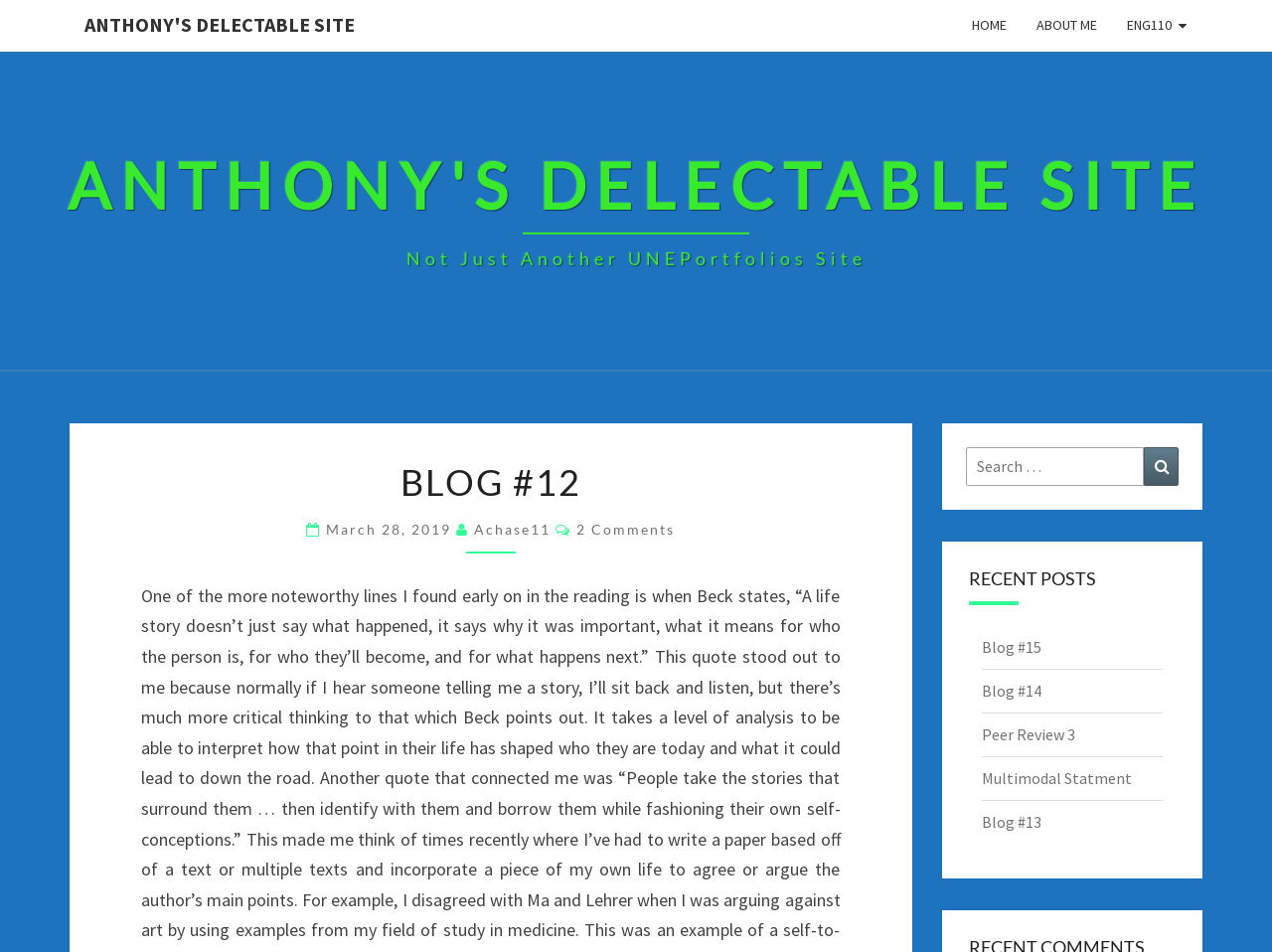Locate the primary headline on the webpage and provide its text.

ANTHONY'S DELECTABLE SITE